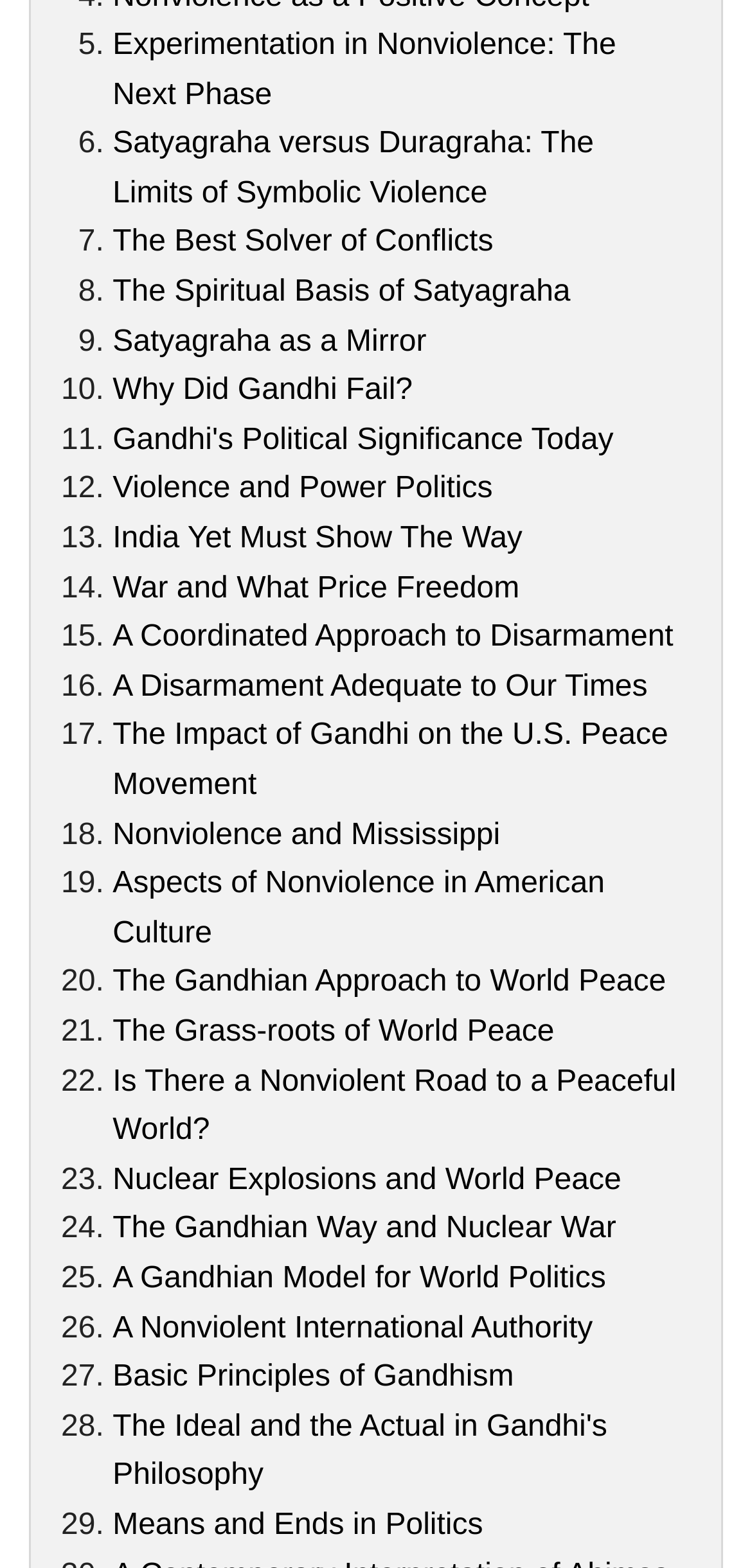Determine the bounding box coordinates of the clickable element to achieve the following action: 'View 'A Coordinated Approach to Disarmament''. Provide the coordinates as four float values between 0 and 1, formatted as [left, top, right, bottom].

[0.15, 0.396, 0.895, 0.417]